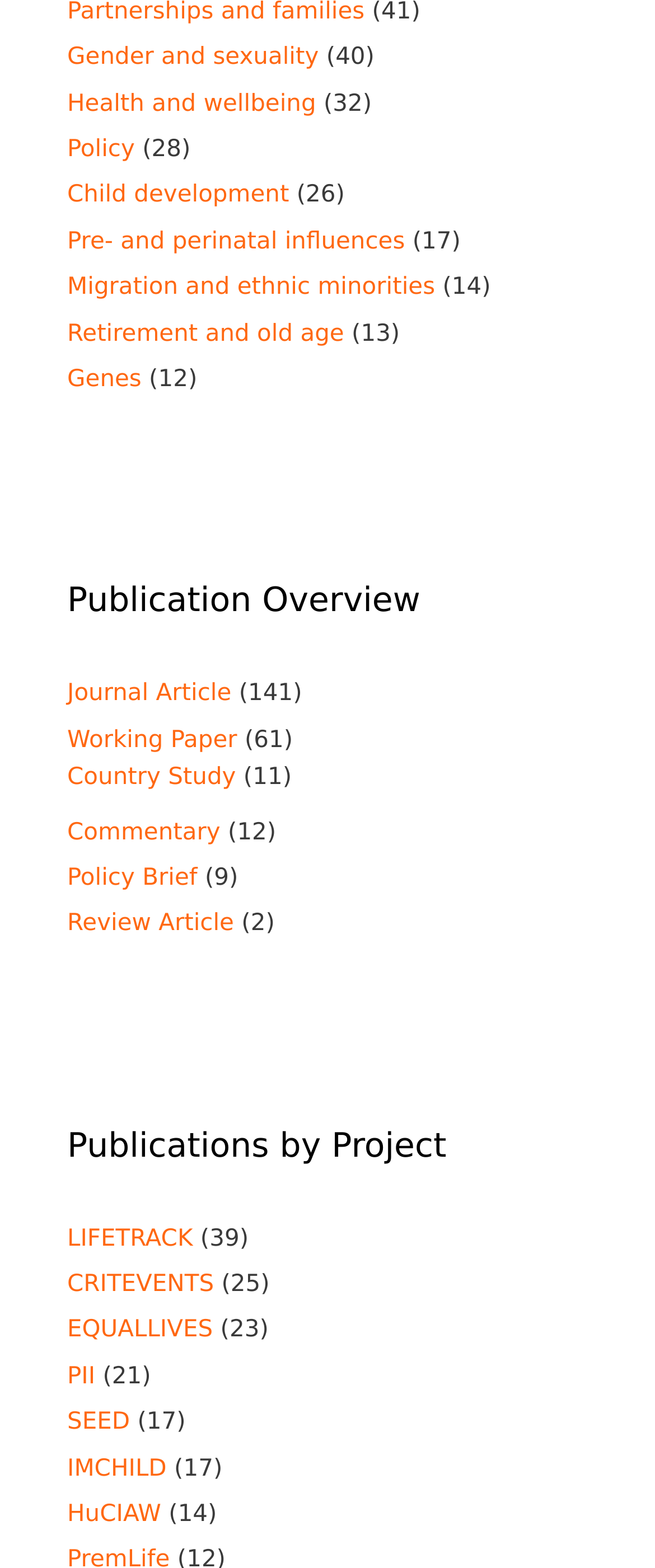What is the first link on the webpage?
Please use the visual content to give a single word or phrase answer.

Gender and sexuality